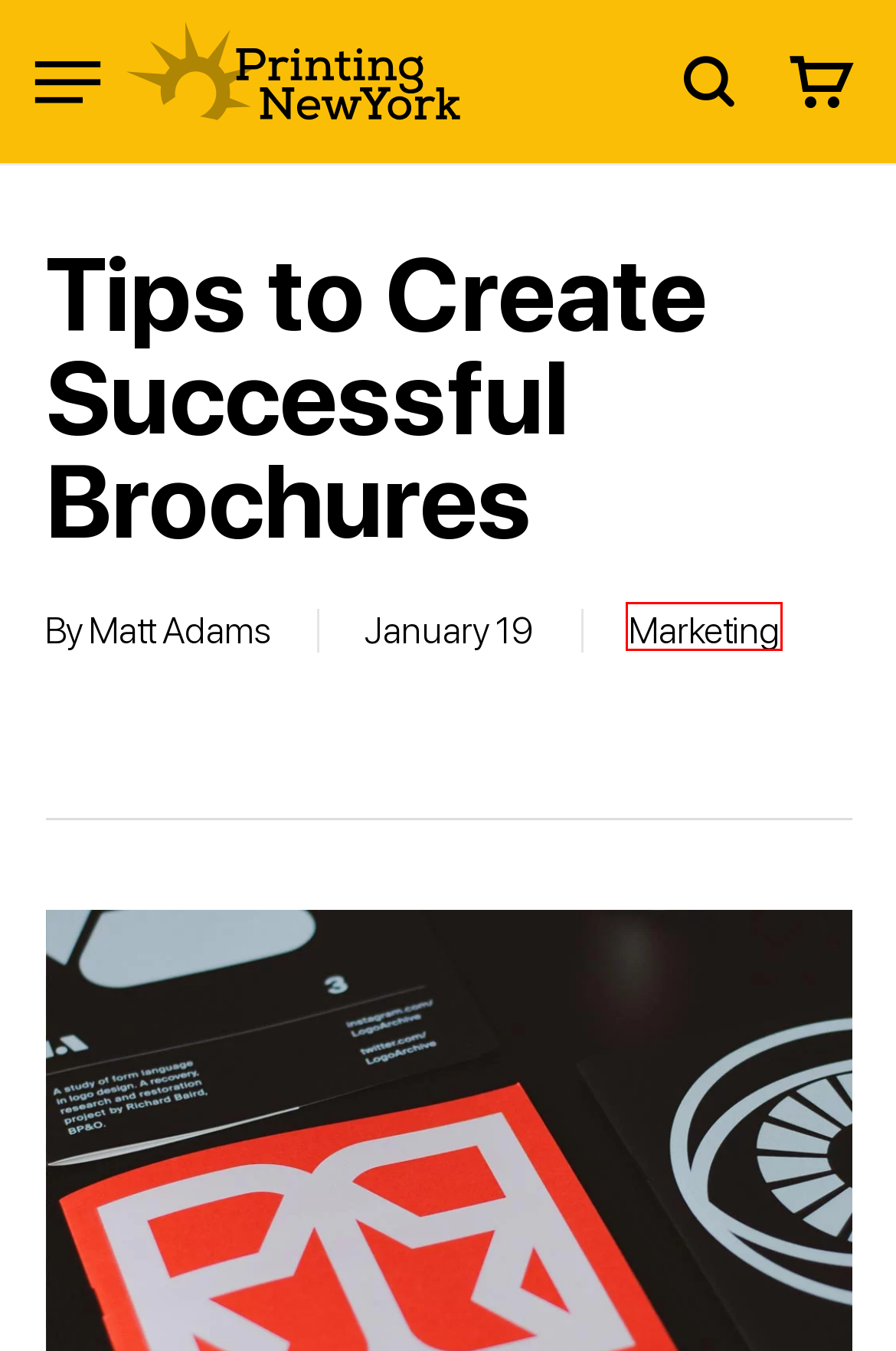You are looking at a screenshot of a webpage with a red bounding box around an element. Determine the best matching webpage description for the new webpage resulting from clicking the element in the red bounding box. Here are the descriptions:
A. Wheatpasting | Print & Installation in NYC | Printing New York
B. Pizza Menus | Printing New York | Rush Printing in NYC
C. Cart | Printing New York | Rush Printing NYC
D. Terms & Conditions | Printing New York | Rush Printing in NYC
E. My Account | Printing New York | Rush Printing in NYC
F. Printing Services NYC | #1 Print Shop - Printing New York
G. Flyer Printing | Printing New York
H. Marketing Archives | Printing New York | Rush Printing in NYC

H